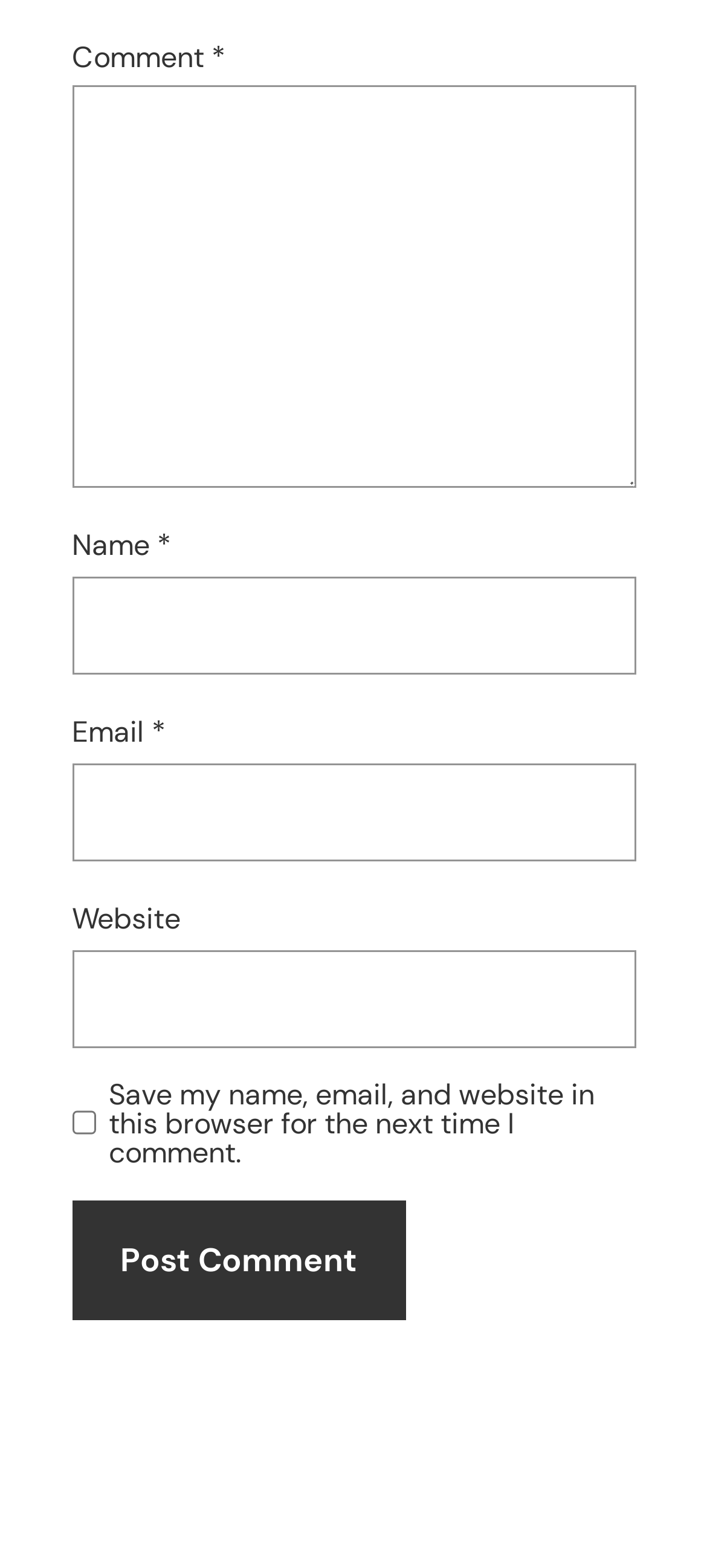What is the function of the button?
Give a thorough and detailed response to the question.

The button is located at the bottom of the form and is labeled 'Post Comment', indicating that it is used to submit the comment form.